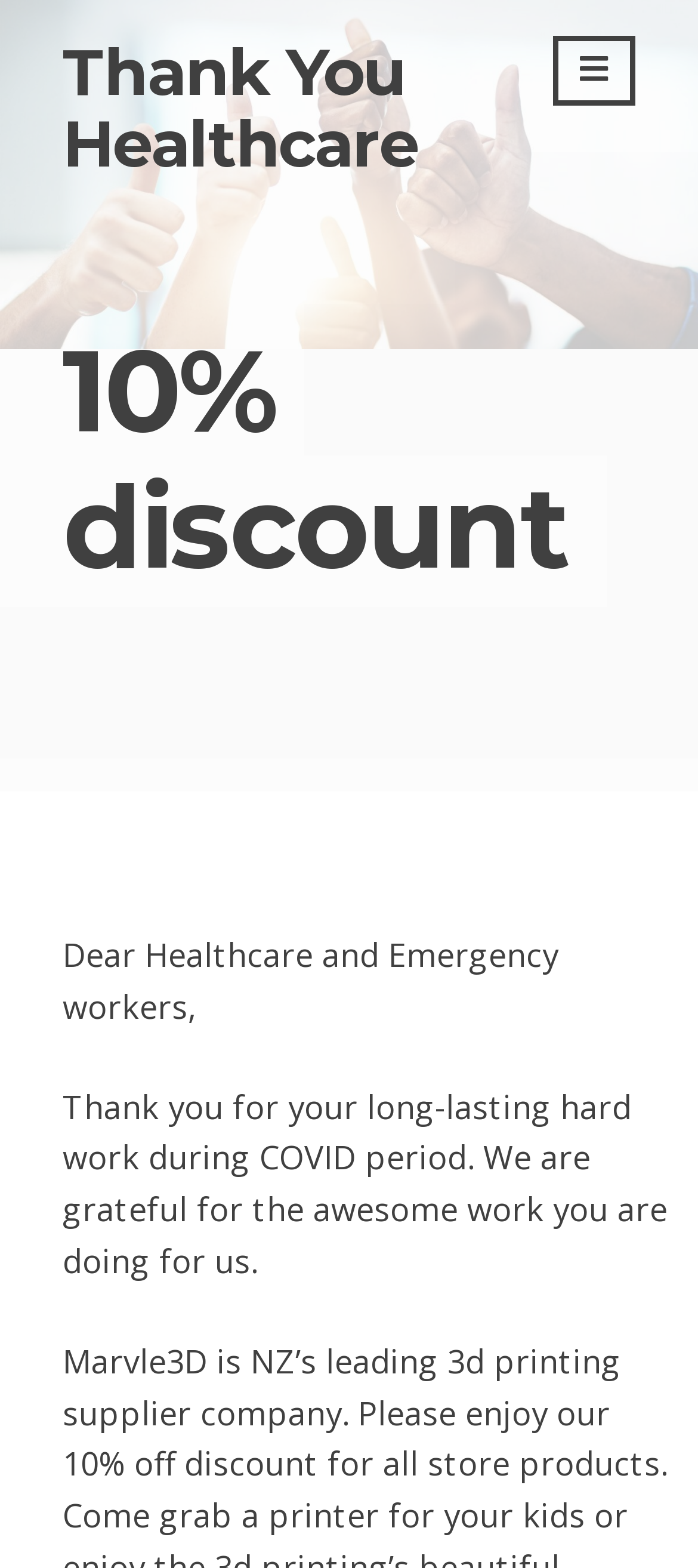What is the tone of the webpage?
Can you provide an in-depth and detailed response to the question?

I inferred this answer by analyzing the language used on the webpage, including phrases such as 'Thank you for your long-lasting hard work' and 'We are grateful for the awesome work you are doing for us.' which convey a sense of gratitude and appreciation.